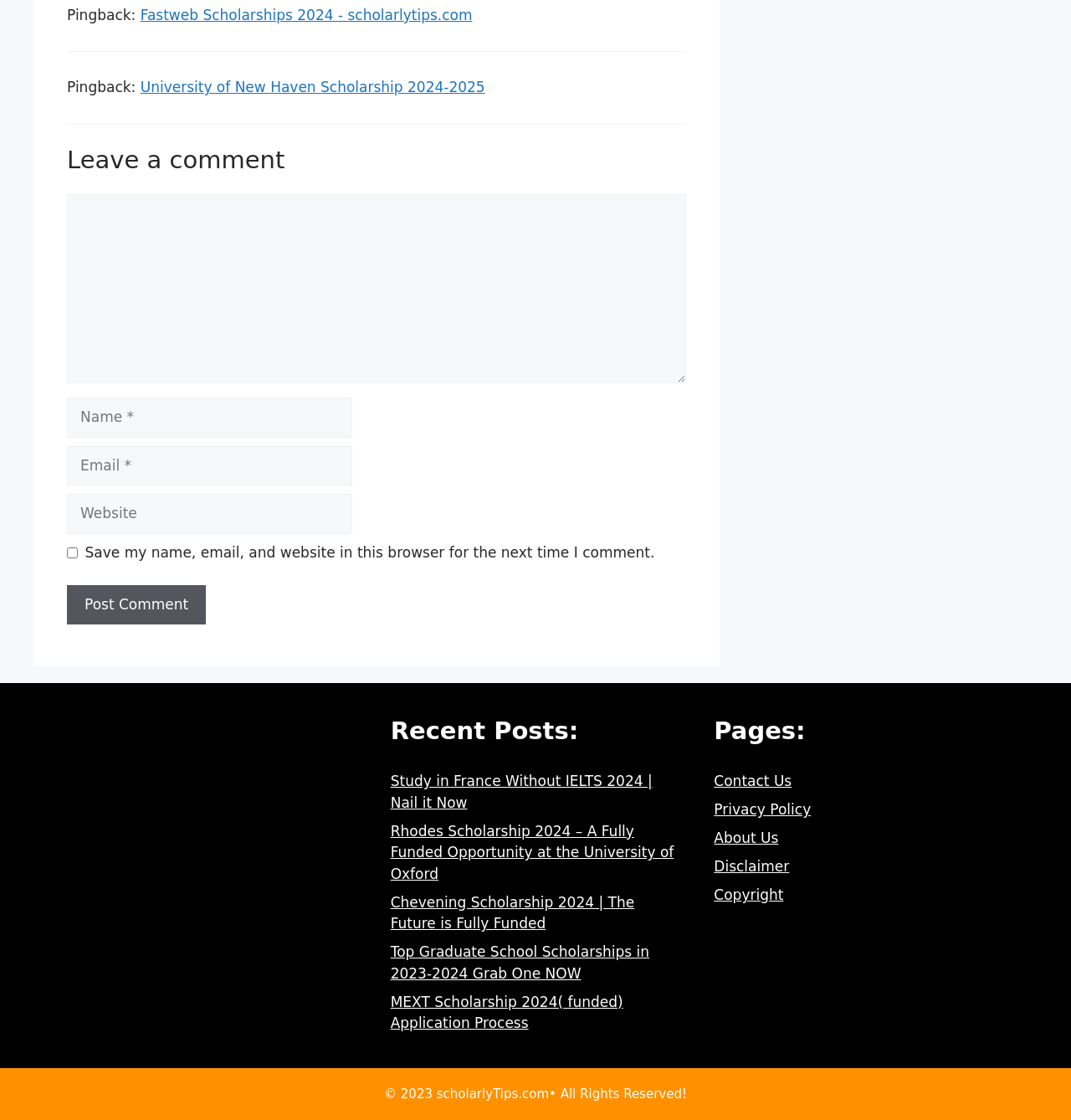Please answer the following question using a single word or phrase: 
What is the function of the checkbox in the comment section?

Save comment information